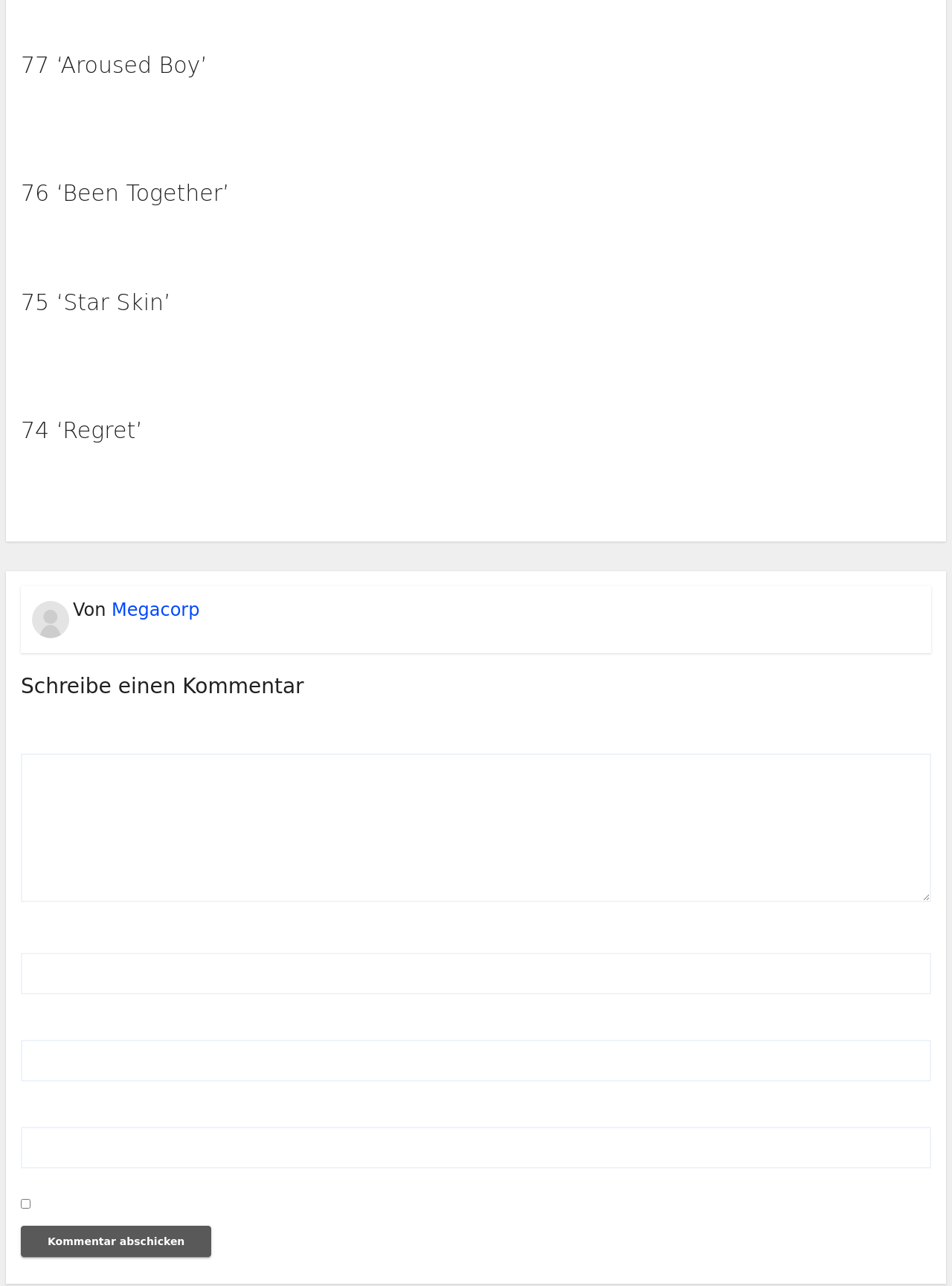Provide a one-word or short-phrase answer to the question:
What is the title of the first song?

'Aroused Boy'